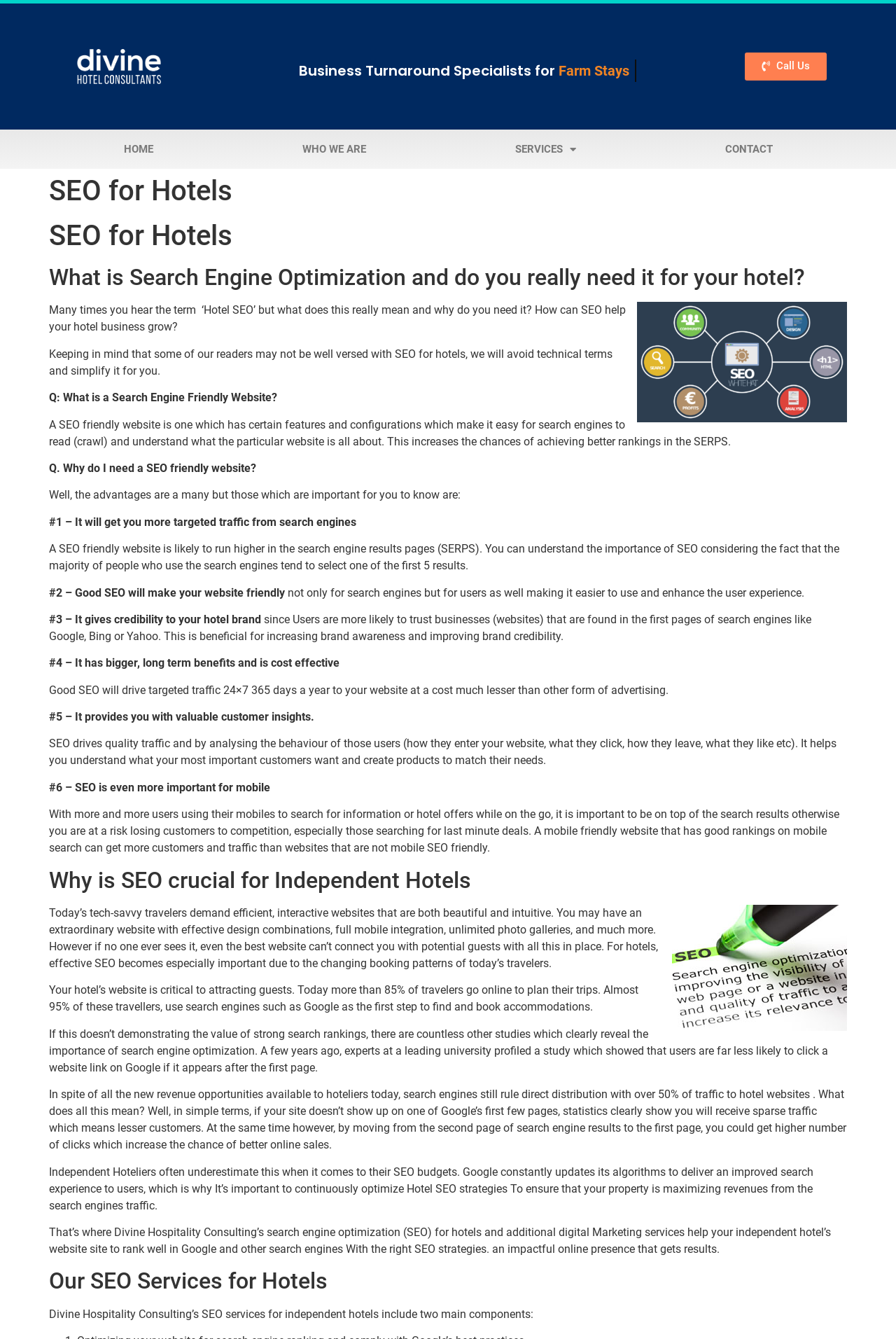Can you find the bounding box coordinates for the UI element given this description: "Home"? Provide the coordinates as four float numbers between 0 and 1: [left, top, right, bottom].

[0.055, 0.097, 0.254, 0.126]